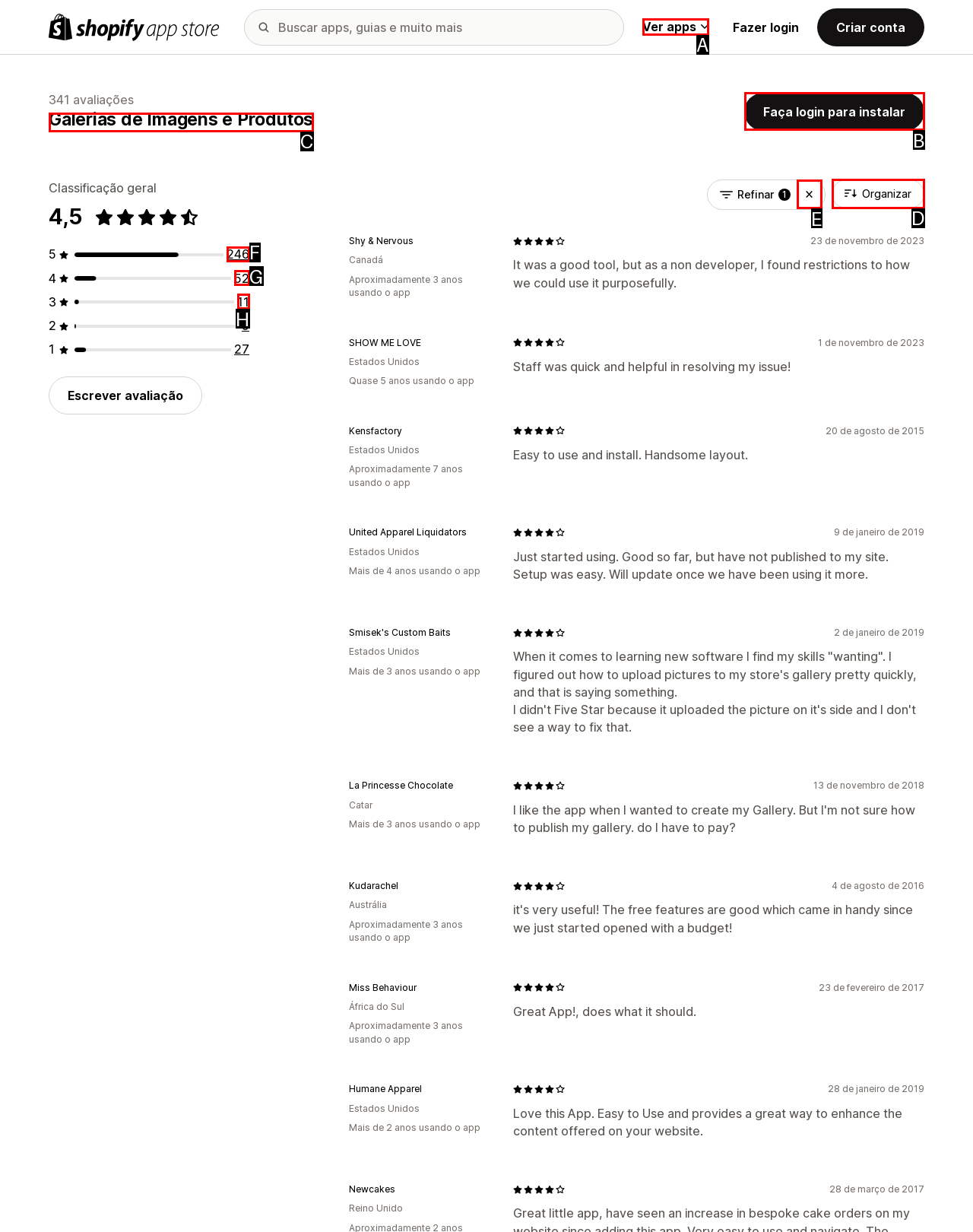Select the letter of the UI element that matches this task: Log in to install
Provide the answer as the letter of the correct choice.

B